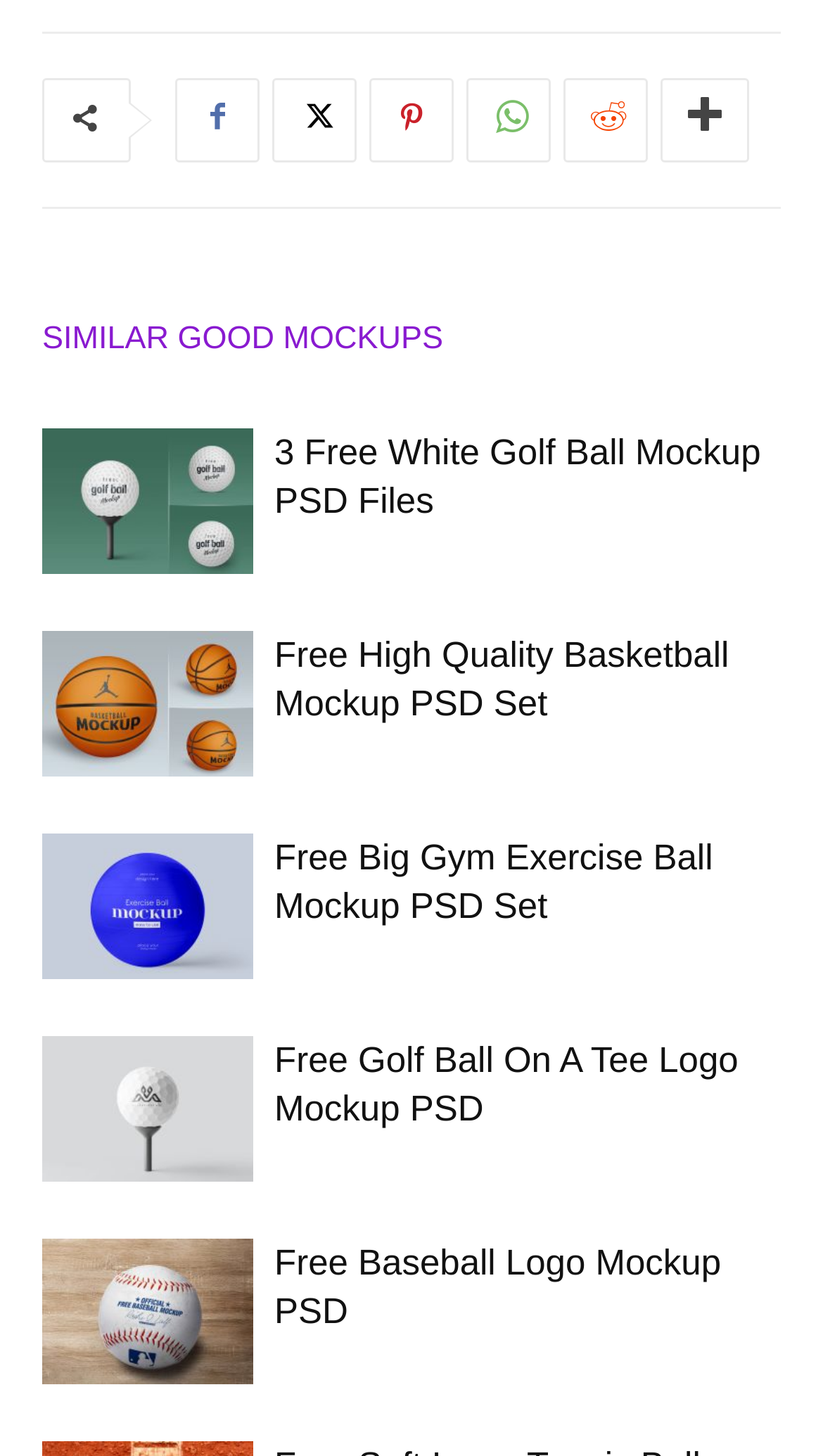Please analyze the image and provide a thorough answer to the question:
What is the purpose of the mockup files?

Based on the context of the webpage and the types of mockup files listed, it appears that the purpose of the mockup files is to aid in logo design, particularly for sports-related logos and branding.